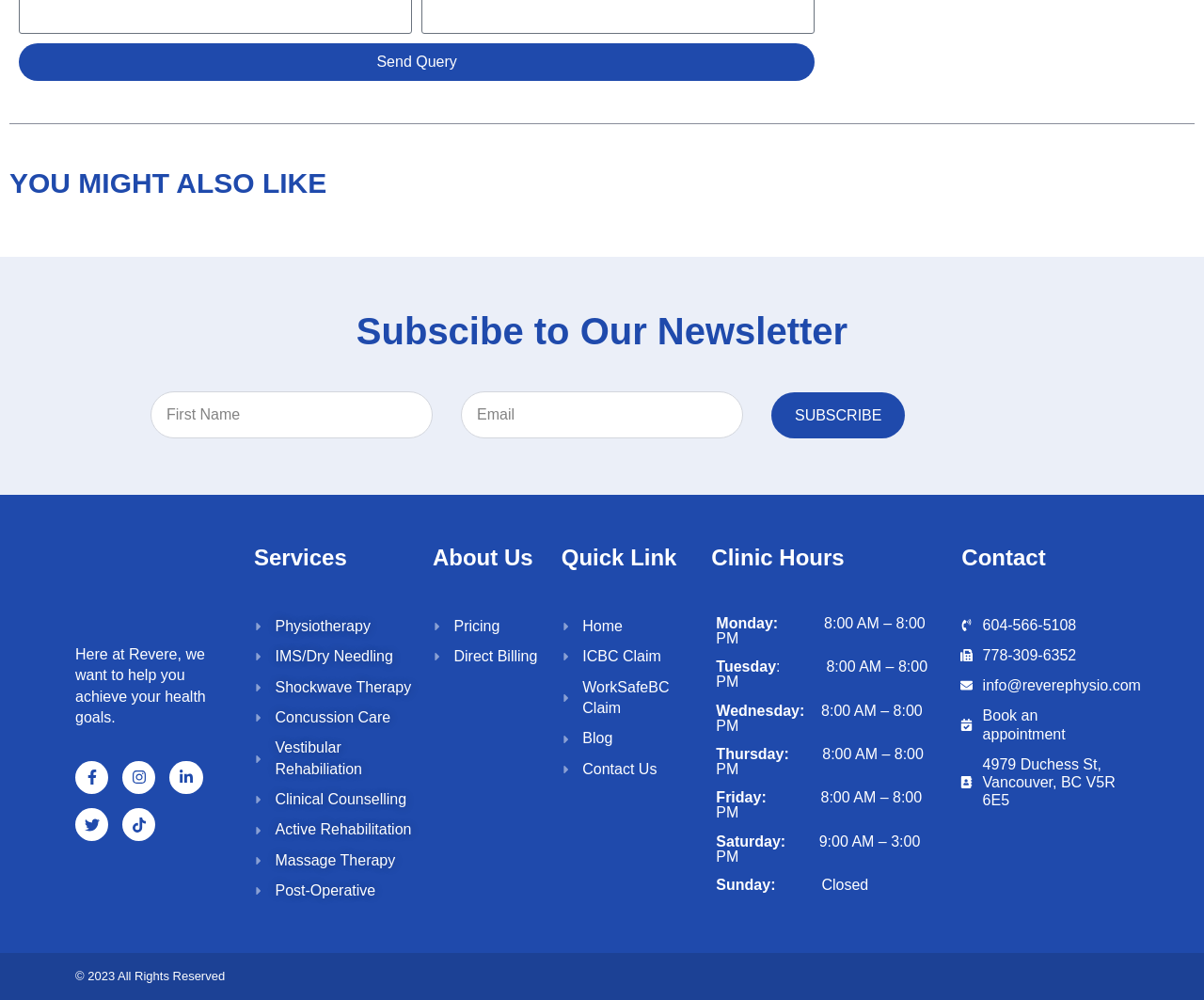Pinpoint the bounding box coordinates of the element that must be clicked to accomplish the following instruction: "Learn about Physiotherapy services". The coordinates should be in the format of four float numbers between 0 and 1, i.e., [left, top, right, bottom].

[0.207, 0.616, 0.308, 0.637]